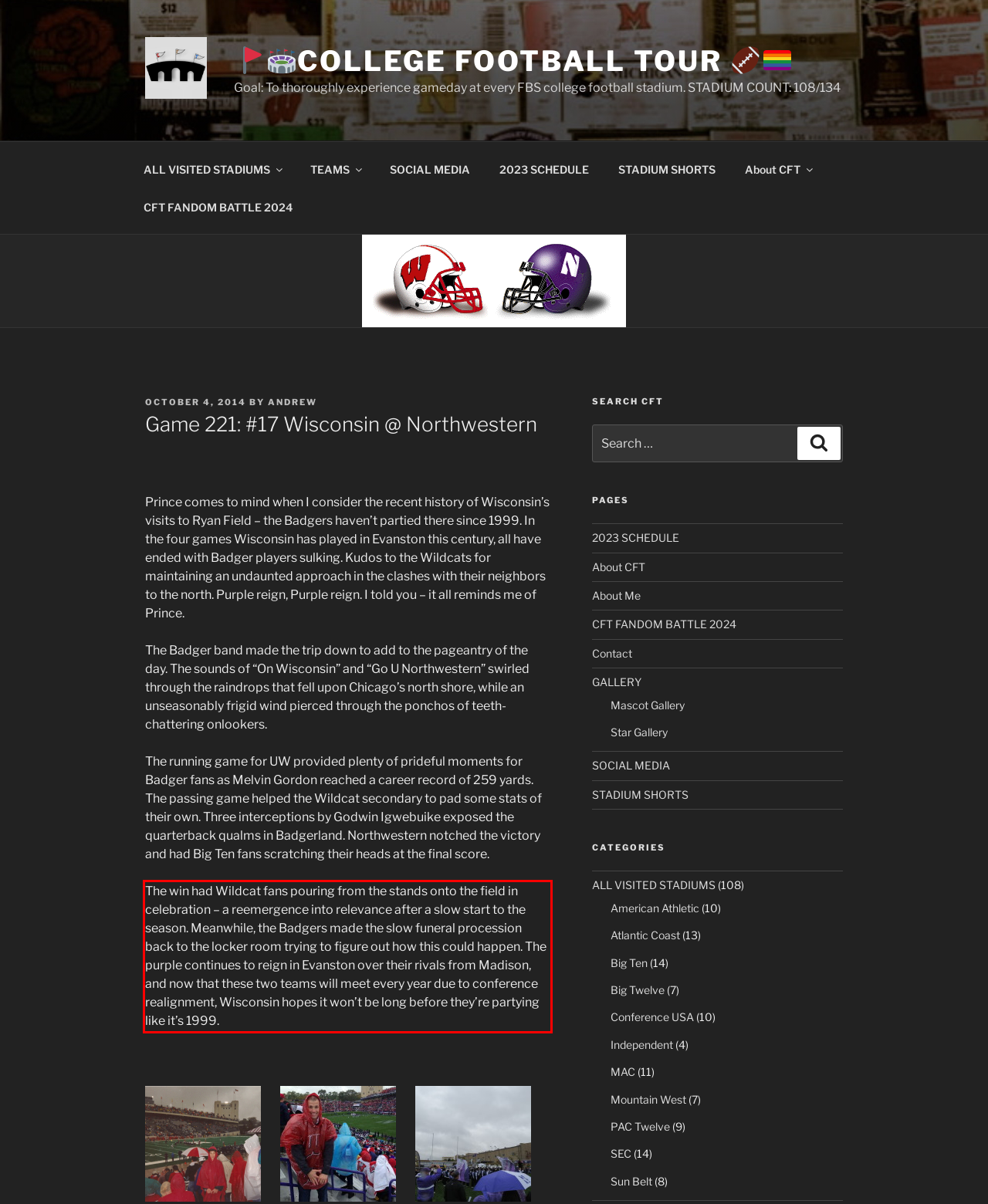Using the provided screenshot of a webpage, recognize and generate the text found within the red rectangle bounding box.

The win had Wildcat fans pouring from the stands onto the field in celebration – a reemergence into relevance after a slow start to the season. Meanwhile, the Badgers made the slow funeral procession back to the locker room trying to figure out how this could happen. The purple continues to reign in Evanston over their rivals from Madison, and now that these two teams will meet every year due to conference realignment, Wisconsin hopes it won’t be long before they’re partying like it’s 1999.